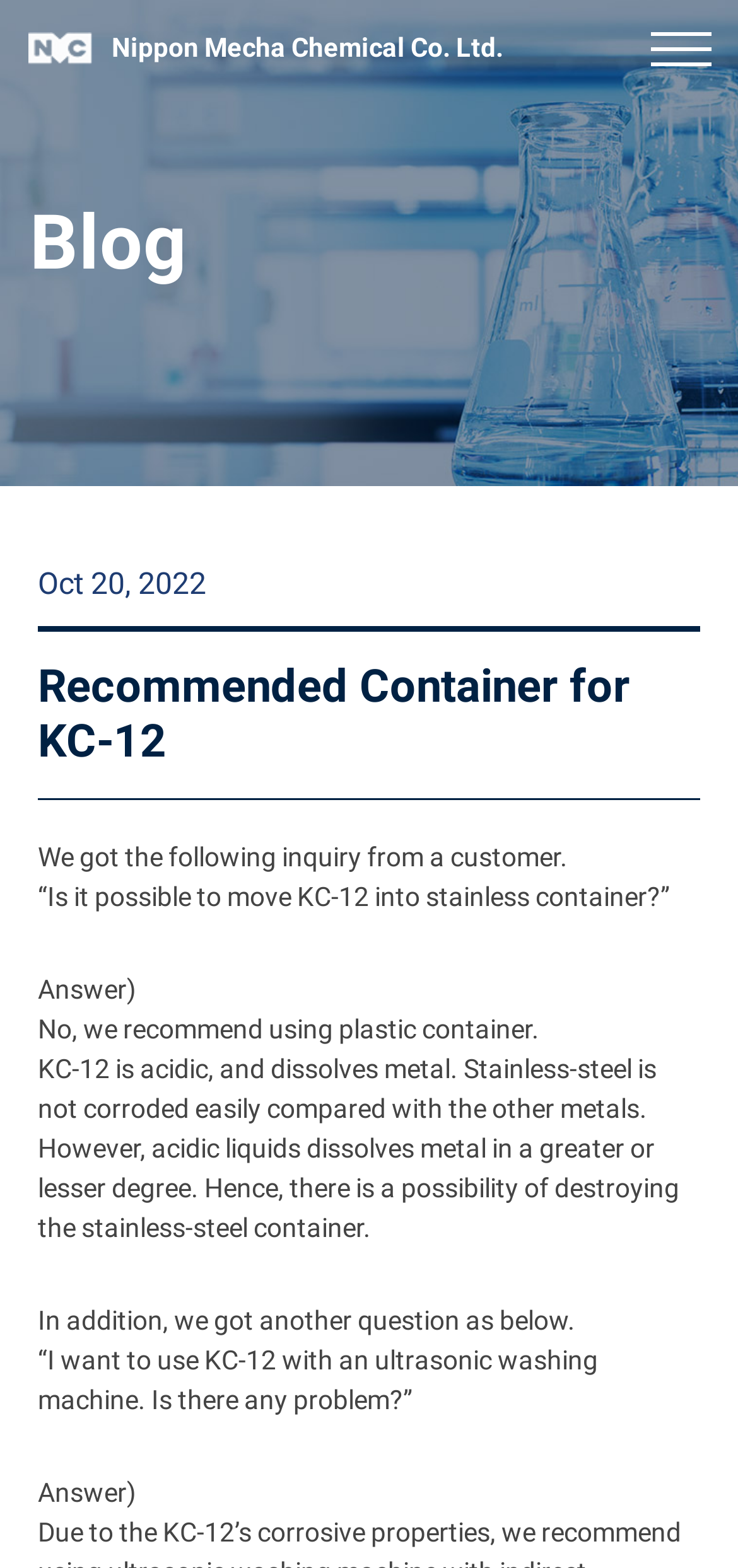What is the recommended container for KC-12?
Could you answer the question in a detailed manner, providing as much information as possible?

I found the answer by reading the blog post content, specifically the sentence 'No, we recommend using plastic container.' which is a response to the customer's inquiry about moving KC-12 into a stainless container.